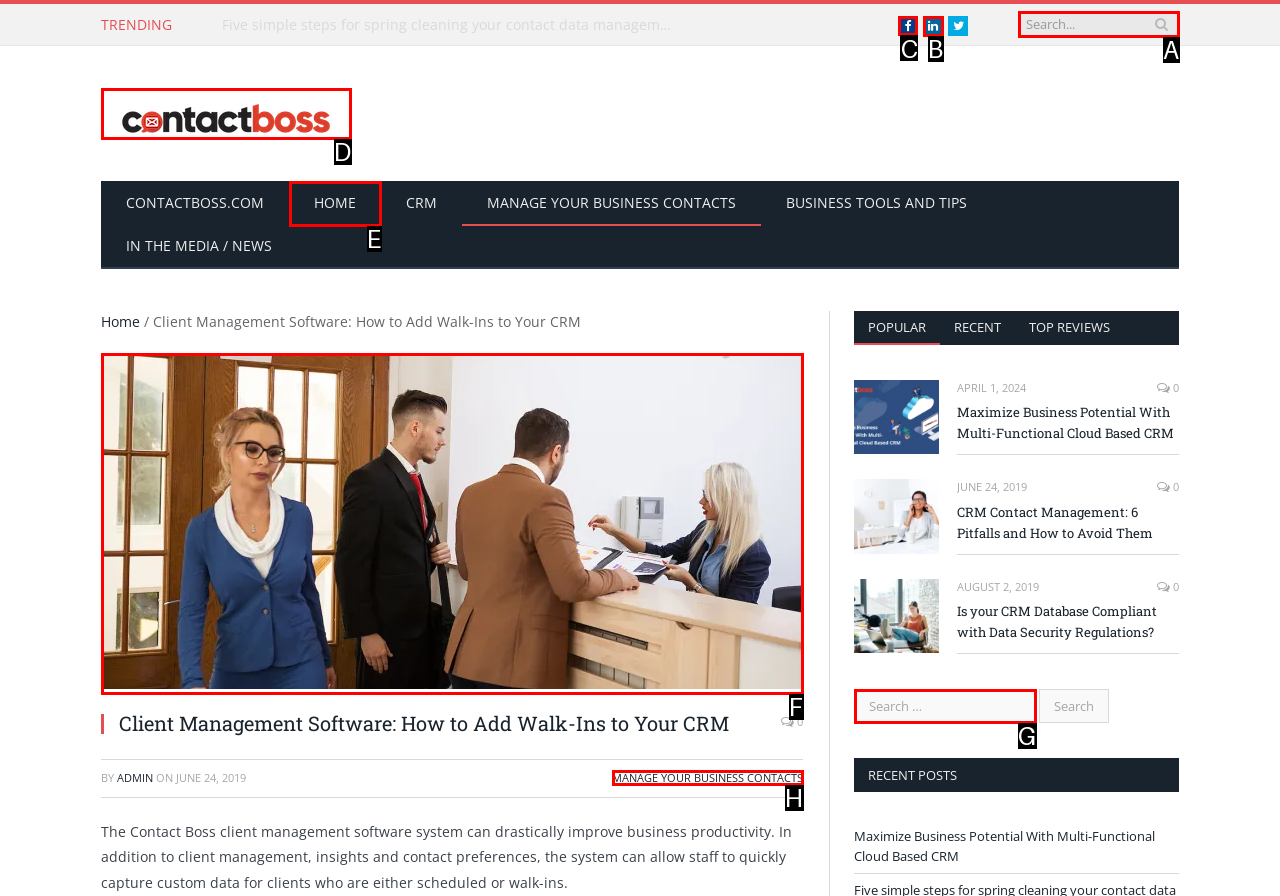Select the UI element that should be clicked to execute the following task: Search for a keyword
Provide the letter of the correct choice from the given options.

None